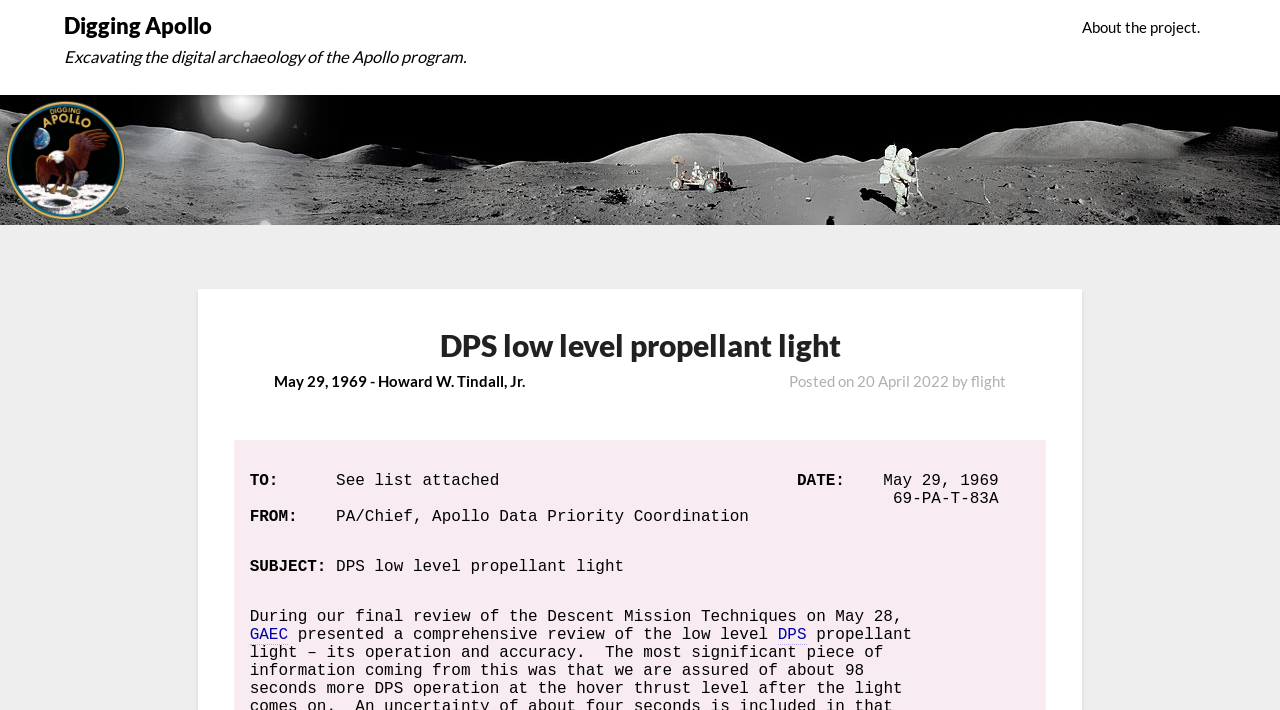What is the date of the memorandum?
Ensure your answer is thorough and detailed.

The date of the memorandum can be found in the static text element 'May 29, 1969' which is a child element of the header element.